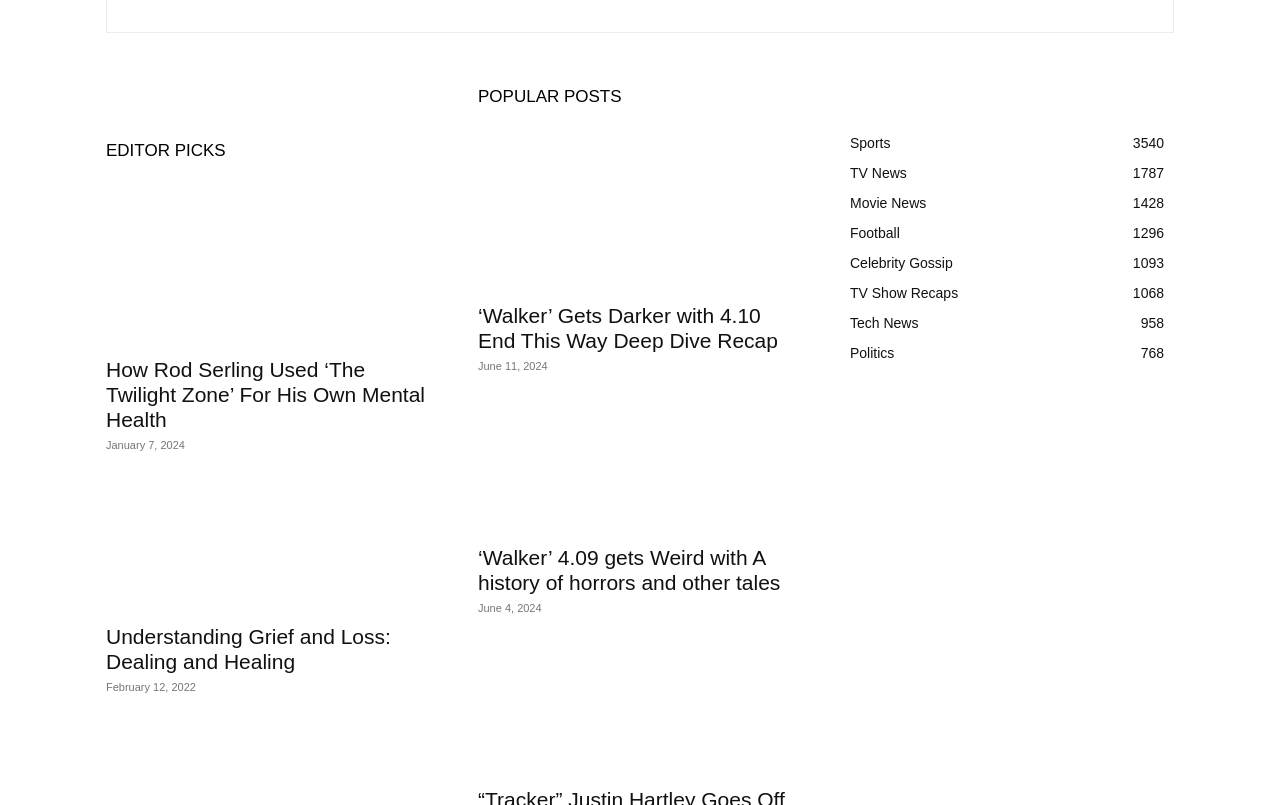Calculate the bounding box coordinates of the UI element given the description: "Tech News958".

[0.664, 0.392, 0.718, 0.412]